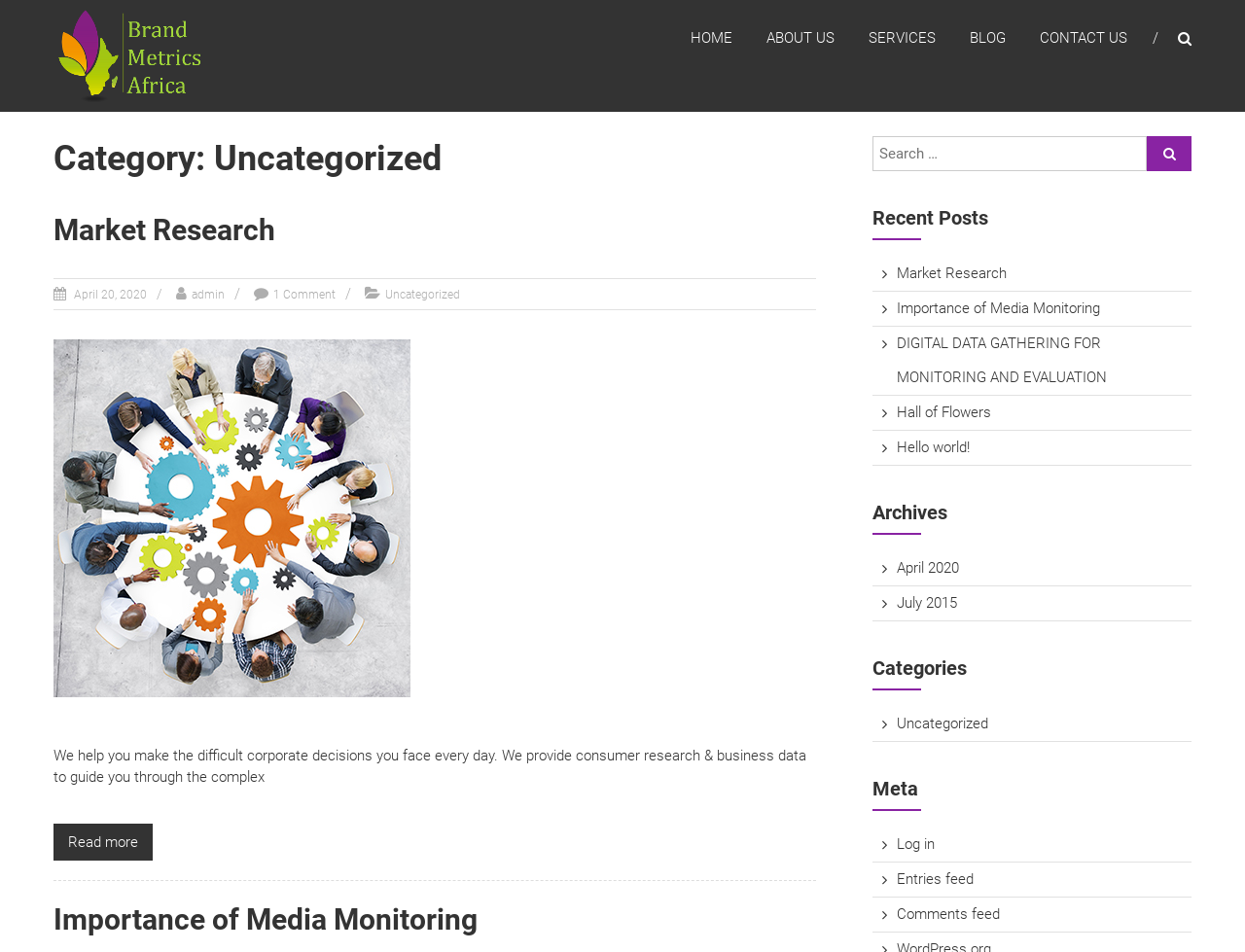What is the name of the author of the article 'Market Research'?
Give a detailed explanation using the information visible in the image.

The name of the author of the article 'Market Research' can be found by looking at the link 'admin' below the article title. This link indicates that the author of the article is 'admin'.